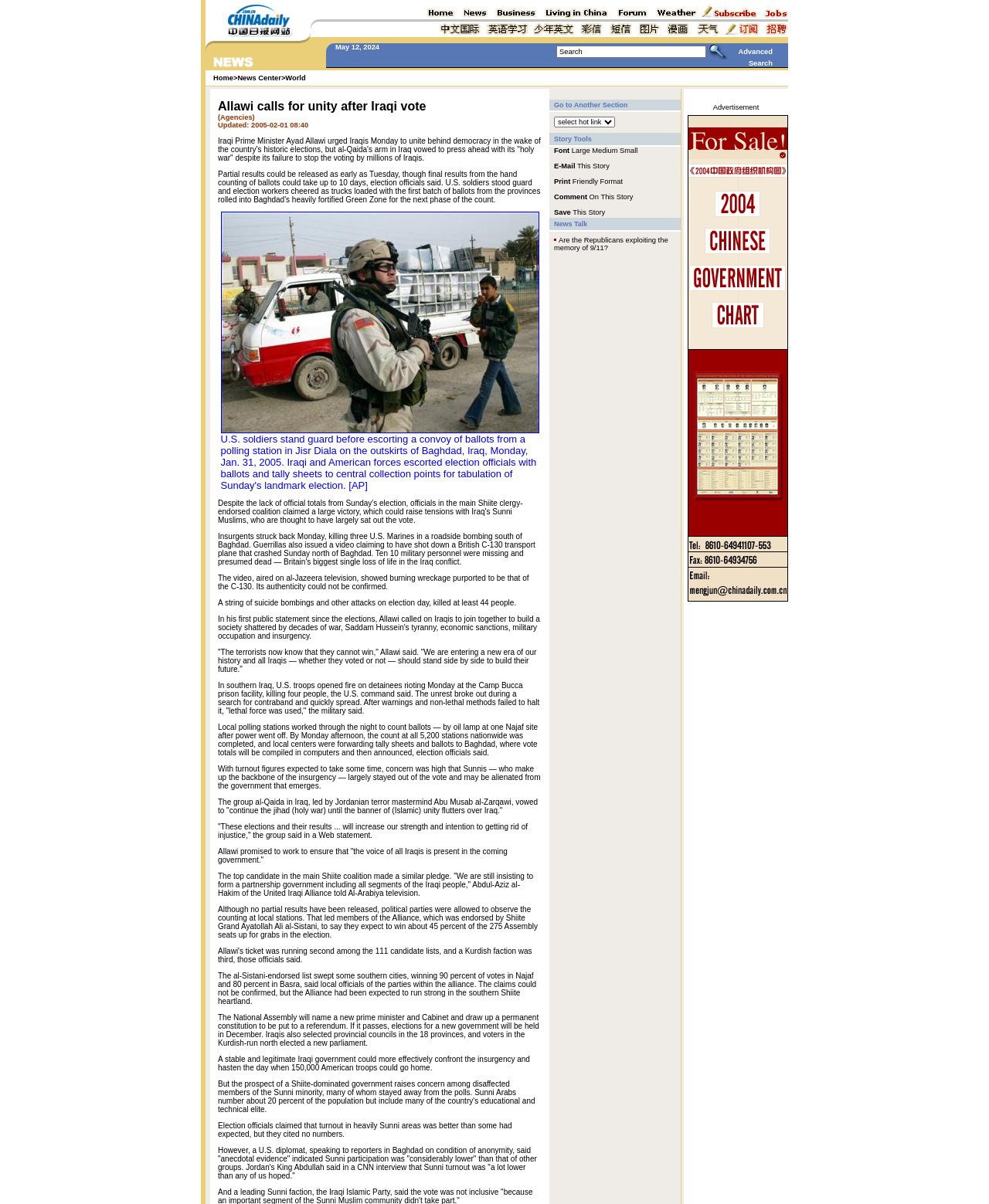Give a one-word or one-phrase response to the question:
What is the purpose of the table at the top of the webpage?

Navigation